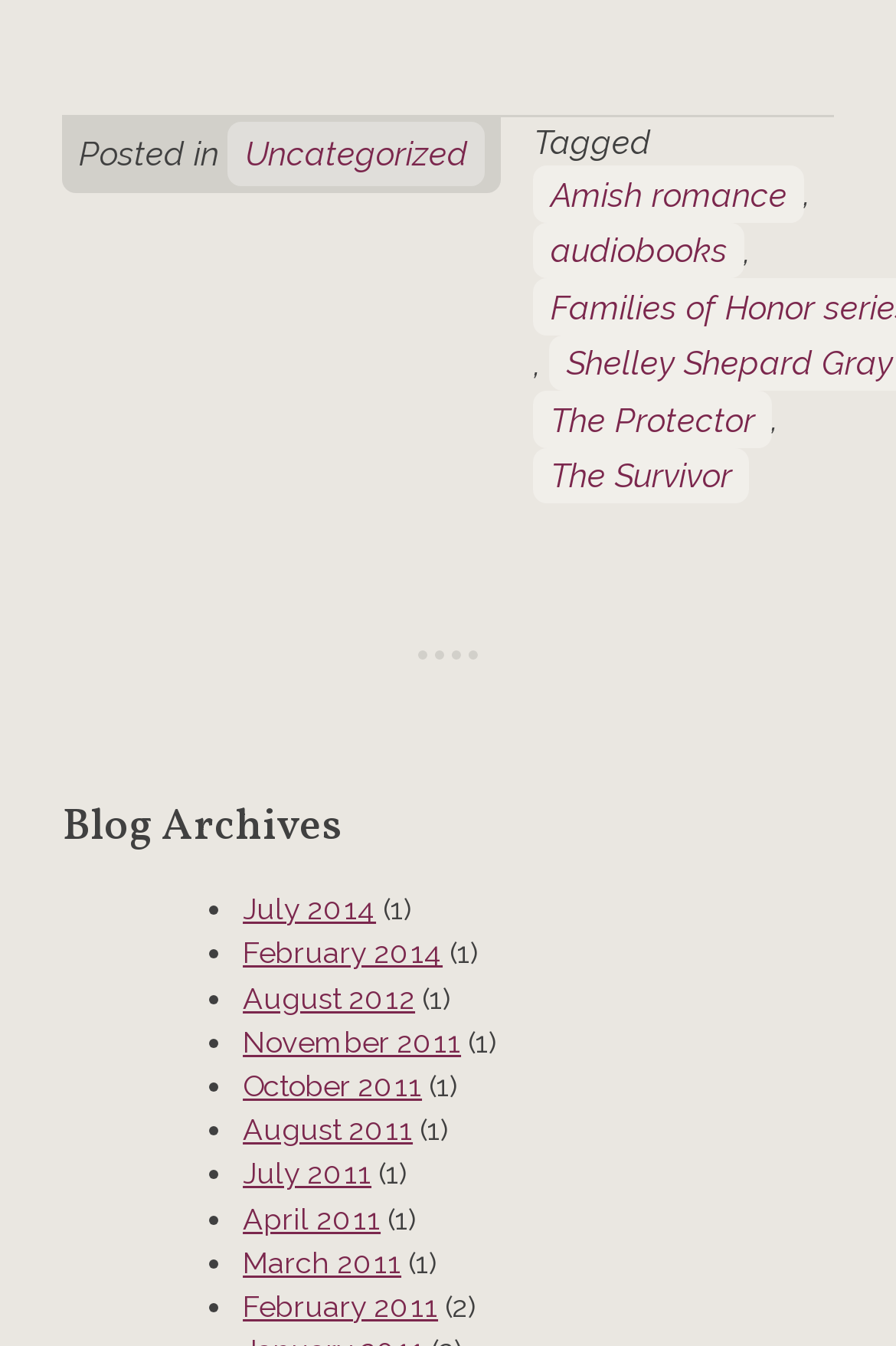Indicate the bounding box coordinates of the clickable region to achieve the following instruction: "Explore August 2011."

[0.271, 0.827, 0.461, 0.852]